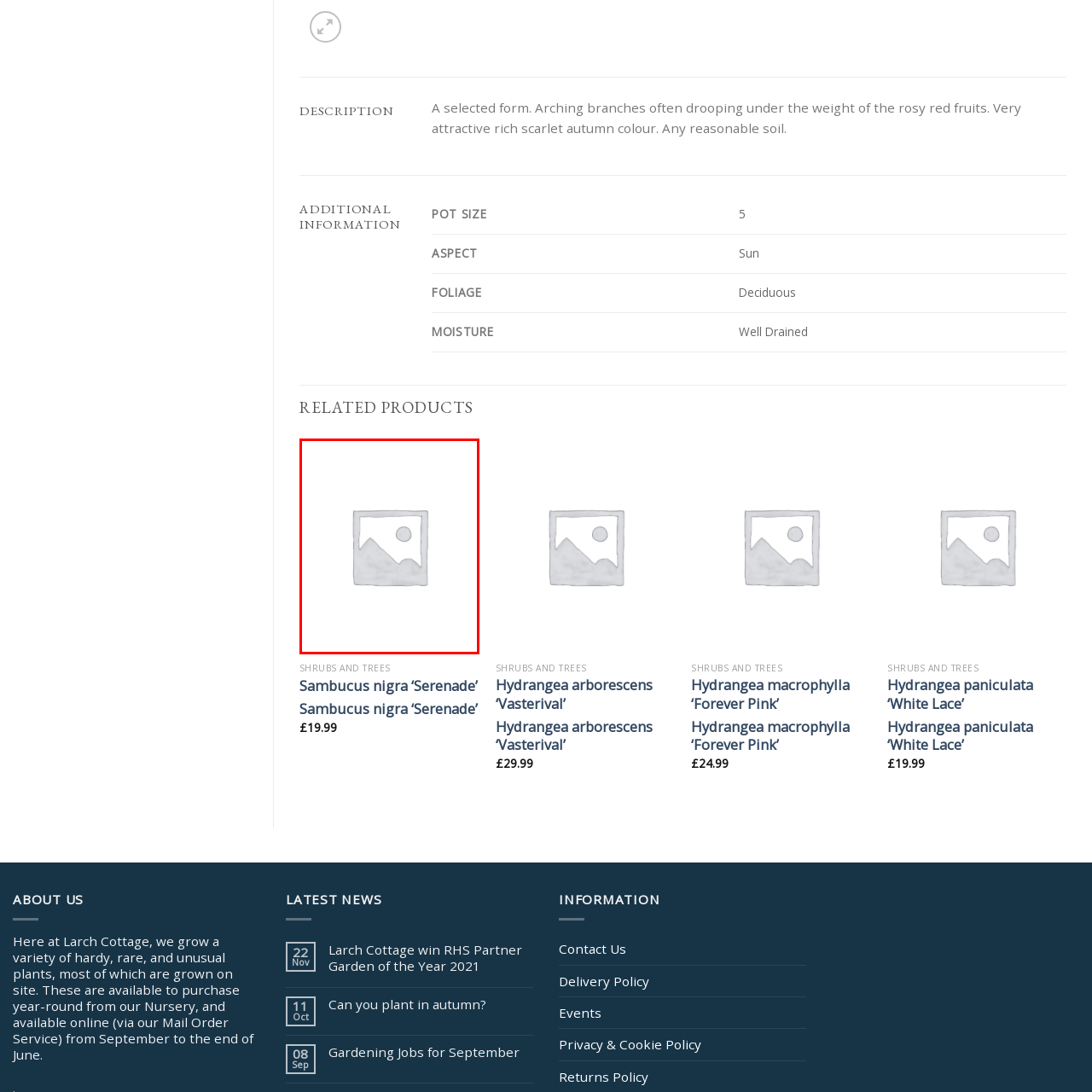Examine the image within the red boundary and respond with a single word or phrase to the question:
What is the color of the plant's foliage in autumn?

Vibrant scarlet